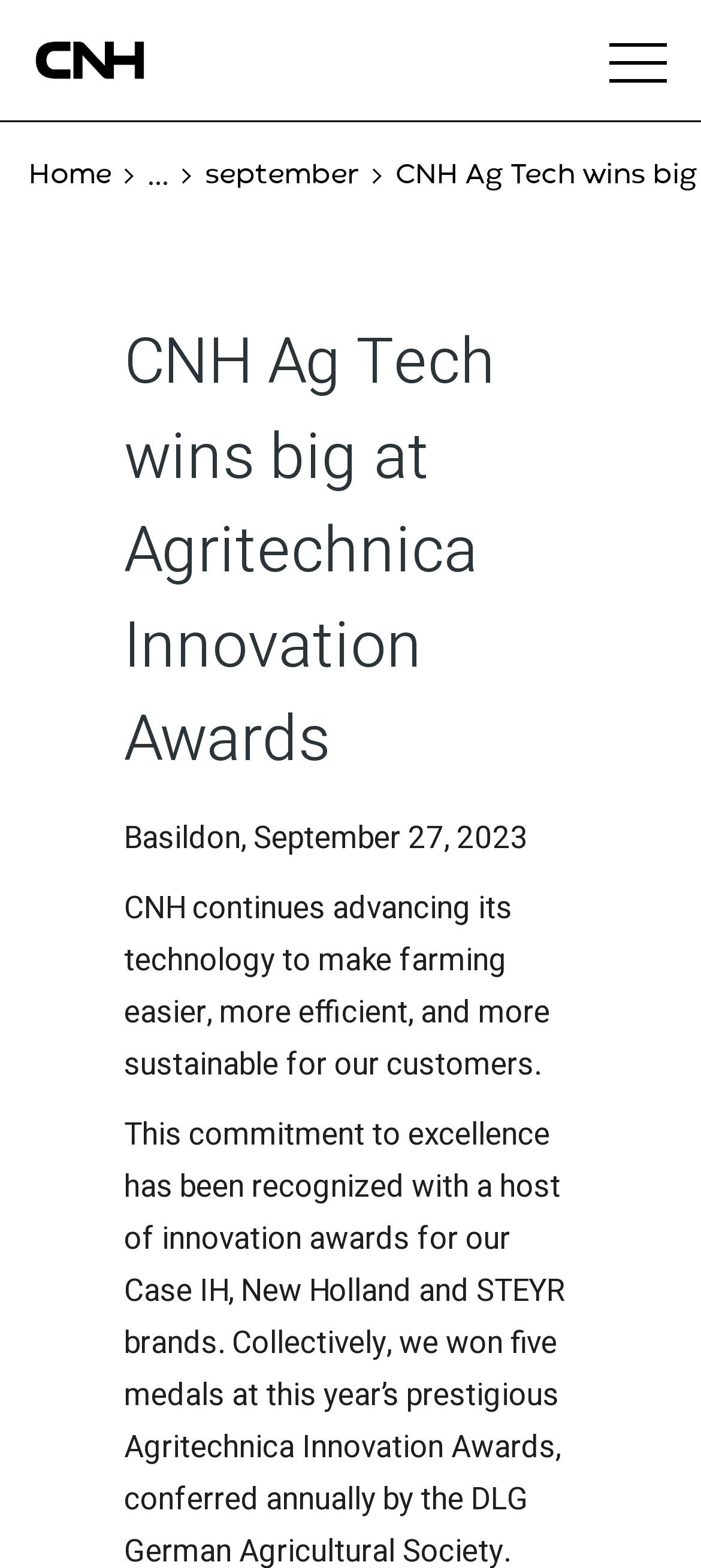What is the purpose of CNH's technology?
From the screenshot, supply a one-word or short-phrase answer.

To make farming easier, more efficient, and sustainable